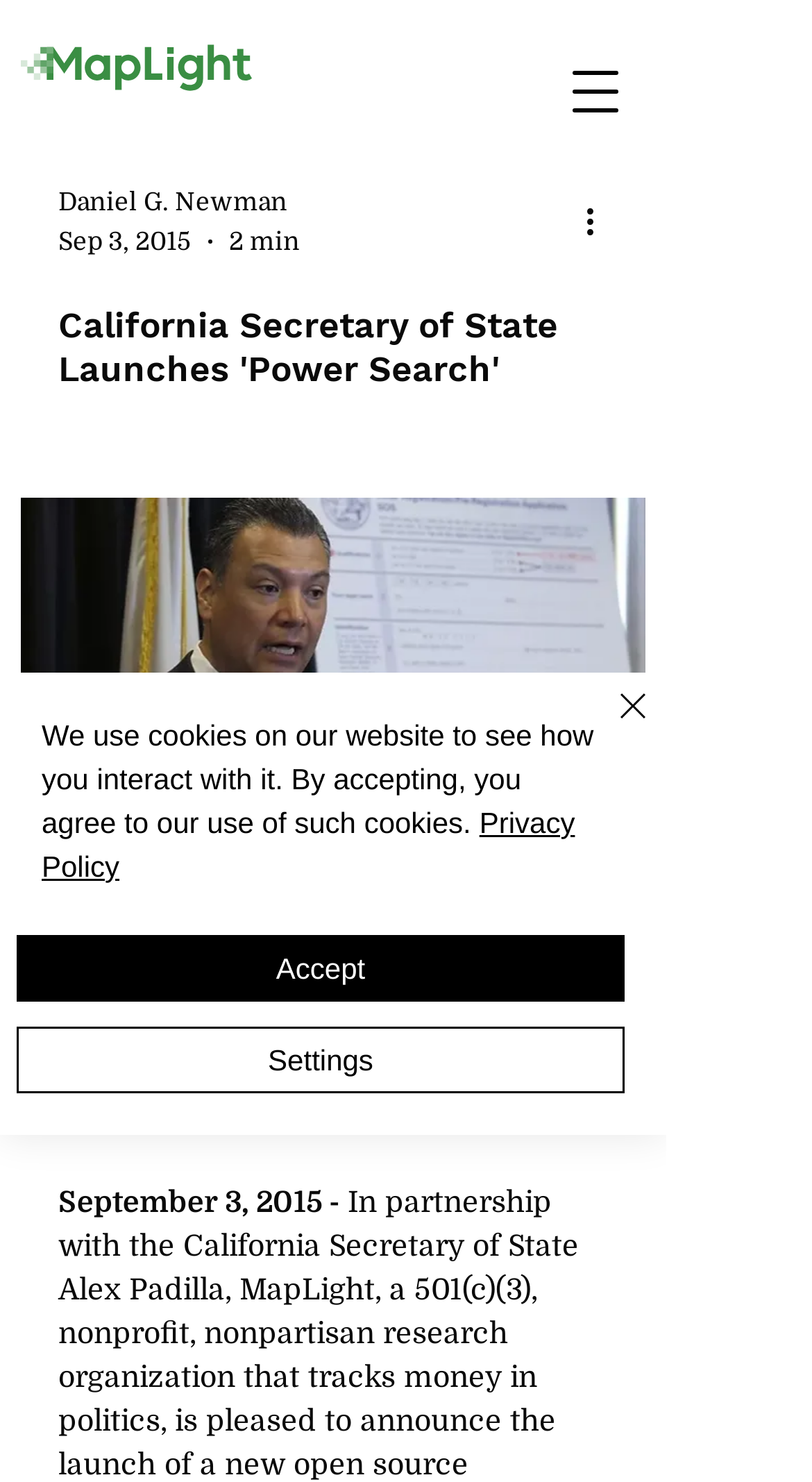Kindly determine the bounding box coordinates of the area that needs to be clicked to fulfill this instruction: "Click the 'More actions' button".

[0.713, 0.133, 0.774, 0.166]